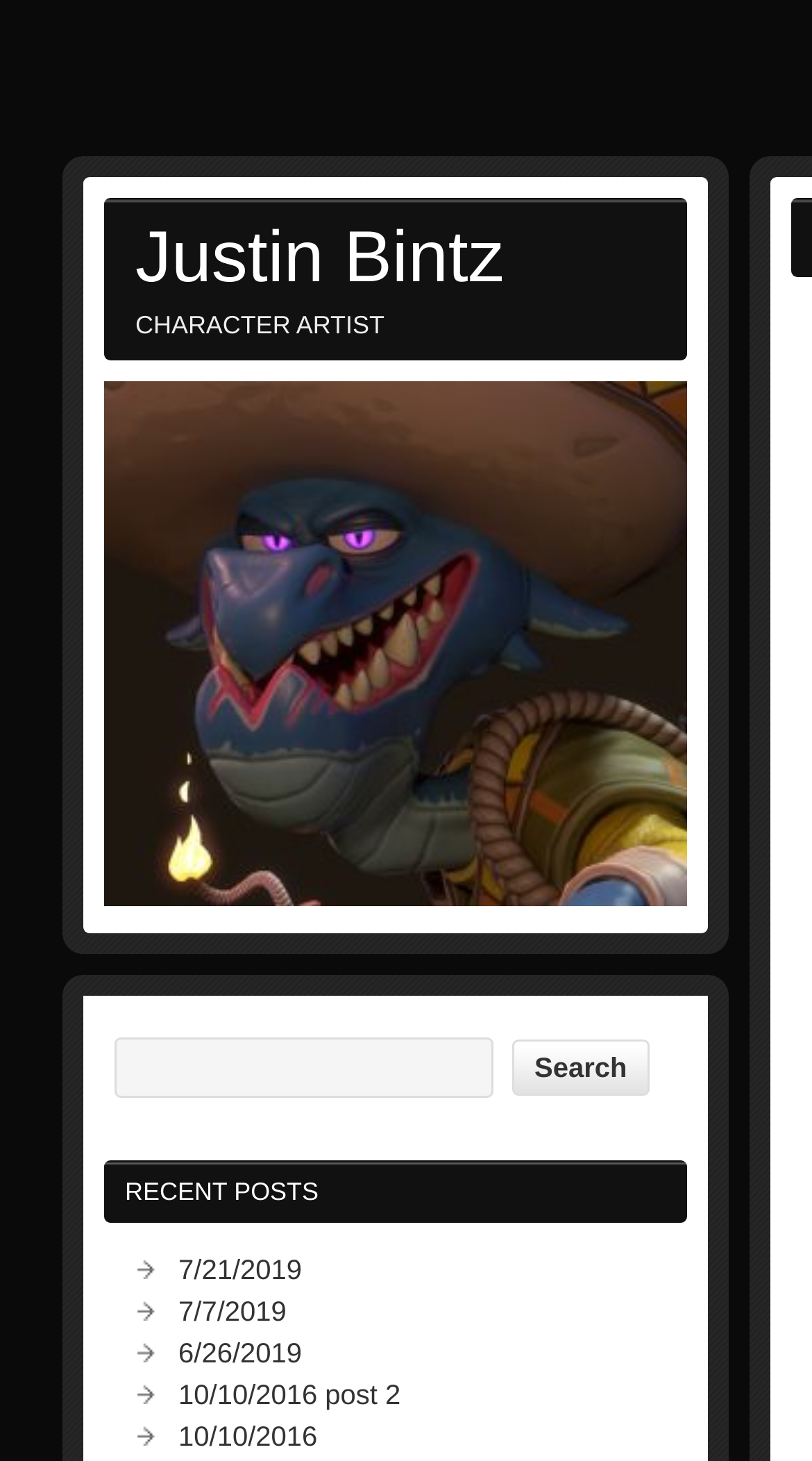Give a one-word or short phrase answer to this question: 
What is the position of the search button?

Below the image